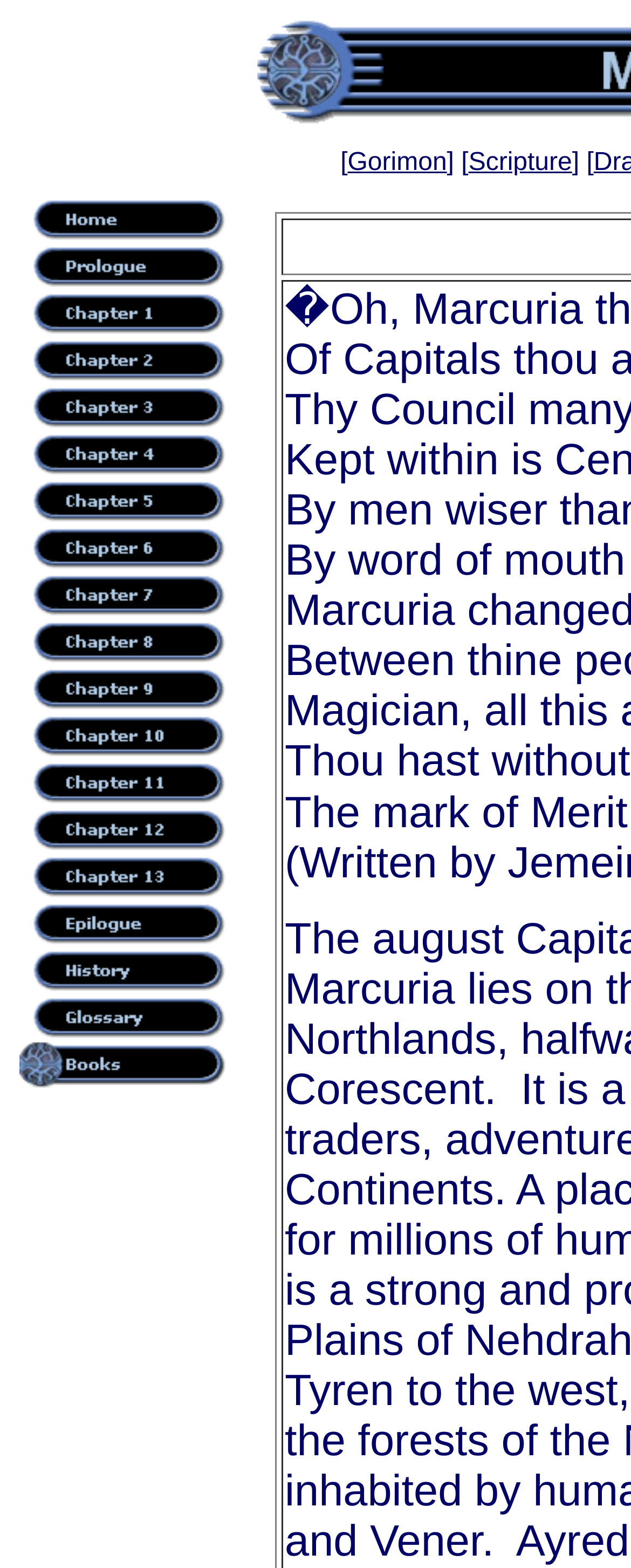Could you find the bounding box coordinates of the clickable area to complete this instruction: "View Home"?

[0.031, 0.141, 0.408, 0.159]